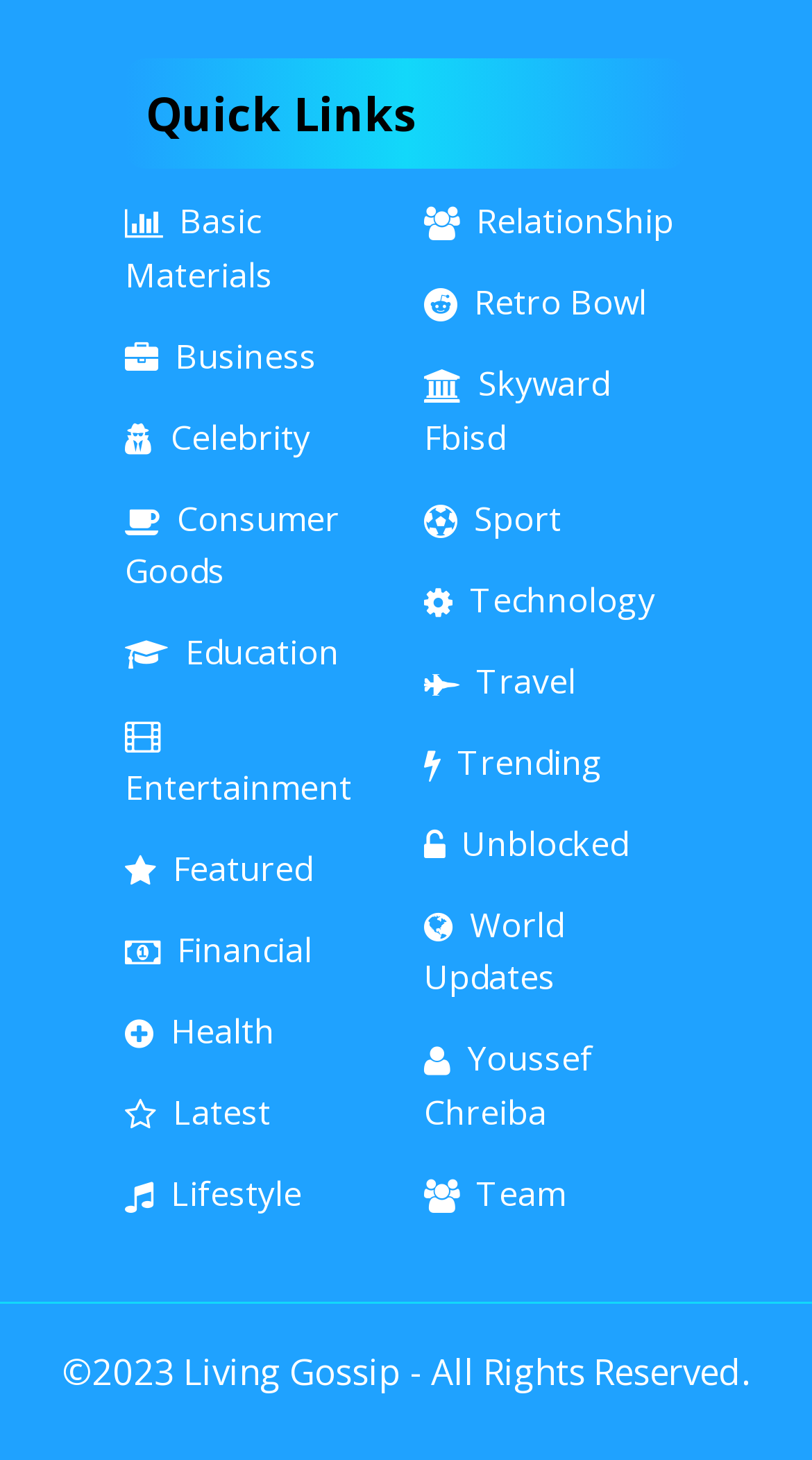Using the description "Basic Materials", predict the bounding box of the relevant HTML element.

[0.154, 0.136, 0.336, 0.204]